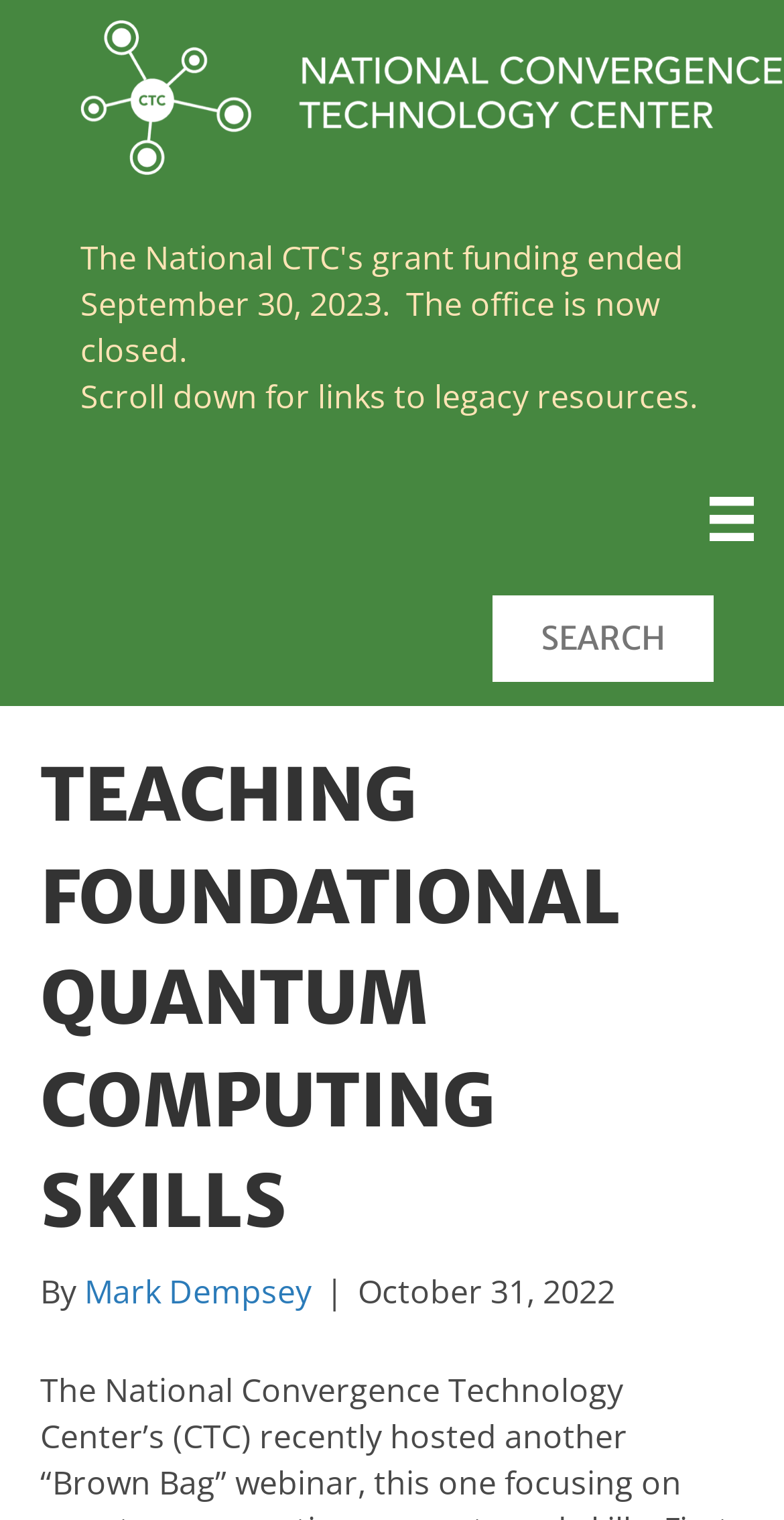Who is the author of the article?
Please use the image to provide a one-word or short phrase answer.

Mark Dempsey